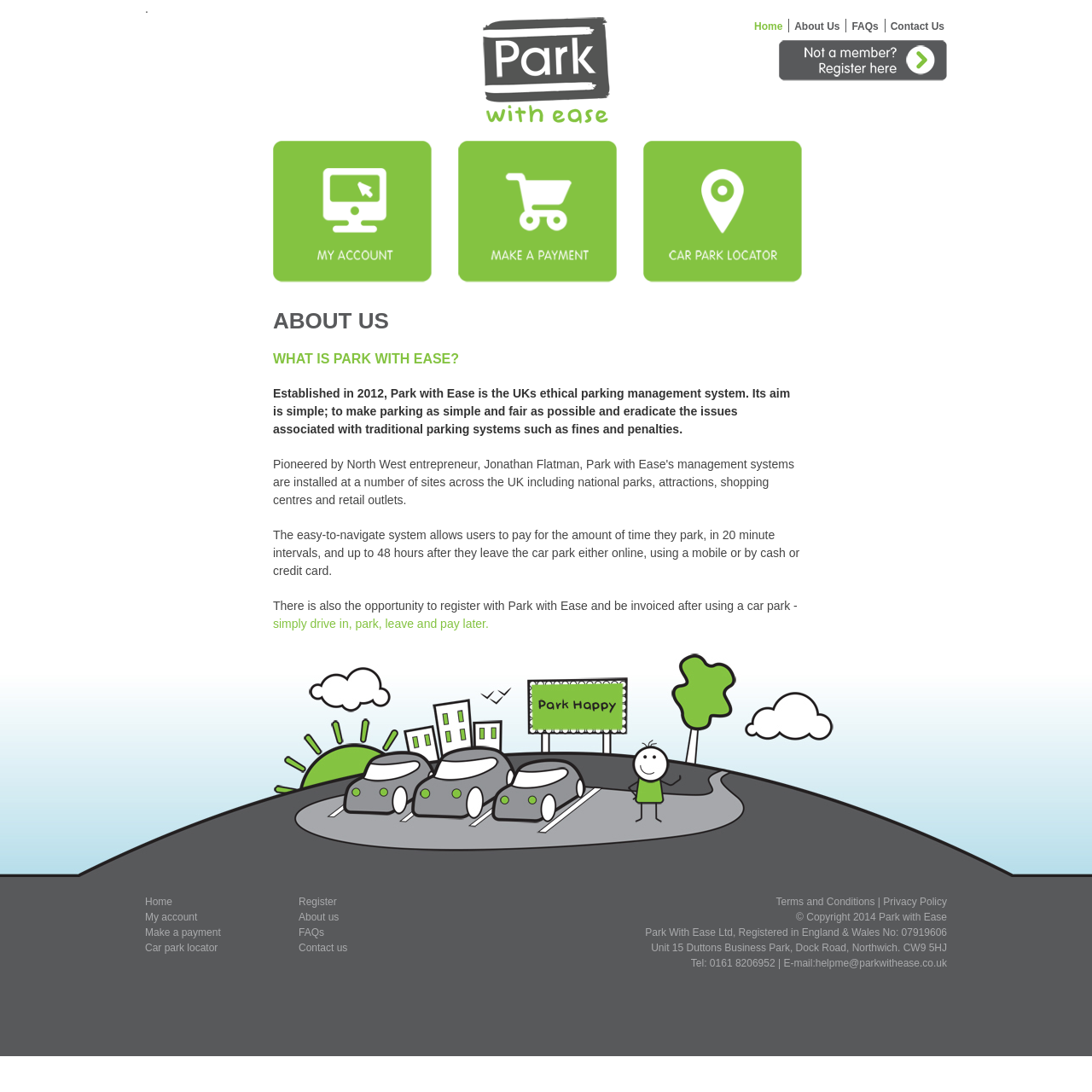Find the bounding box of the element with the following description: "About us". The coordinates must be four float numbers between 0 and 1, formatted as [left, top, right, bottom].

None